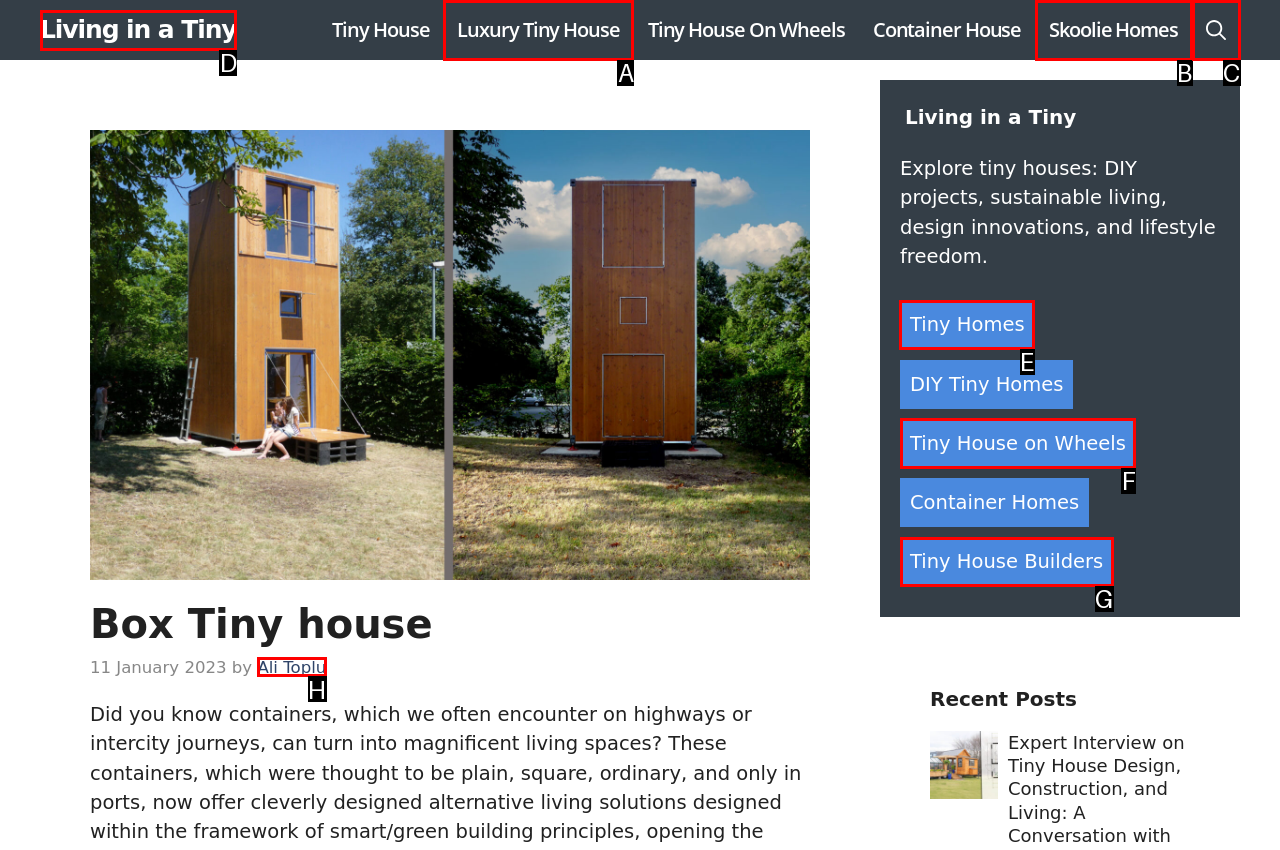Determine which UI element I need to click to achieve the following task: Visit Tiny Homes Provide your answer as the letter of the selected option.

E